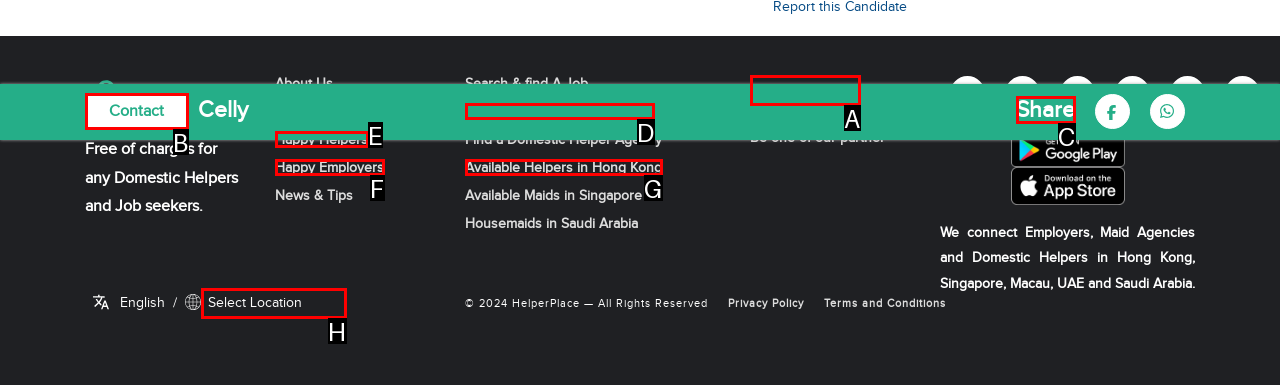Choose the letter of the UI element necessary for this task: Click the Share button
Answer with the correct letter.

C